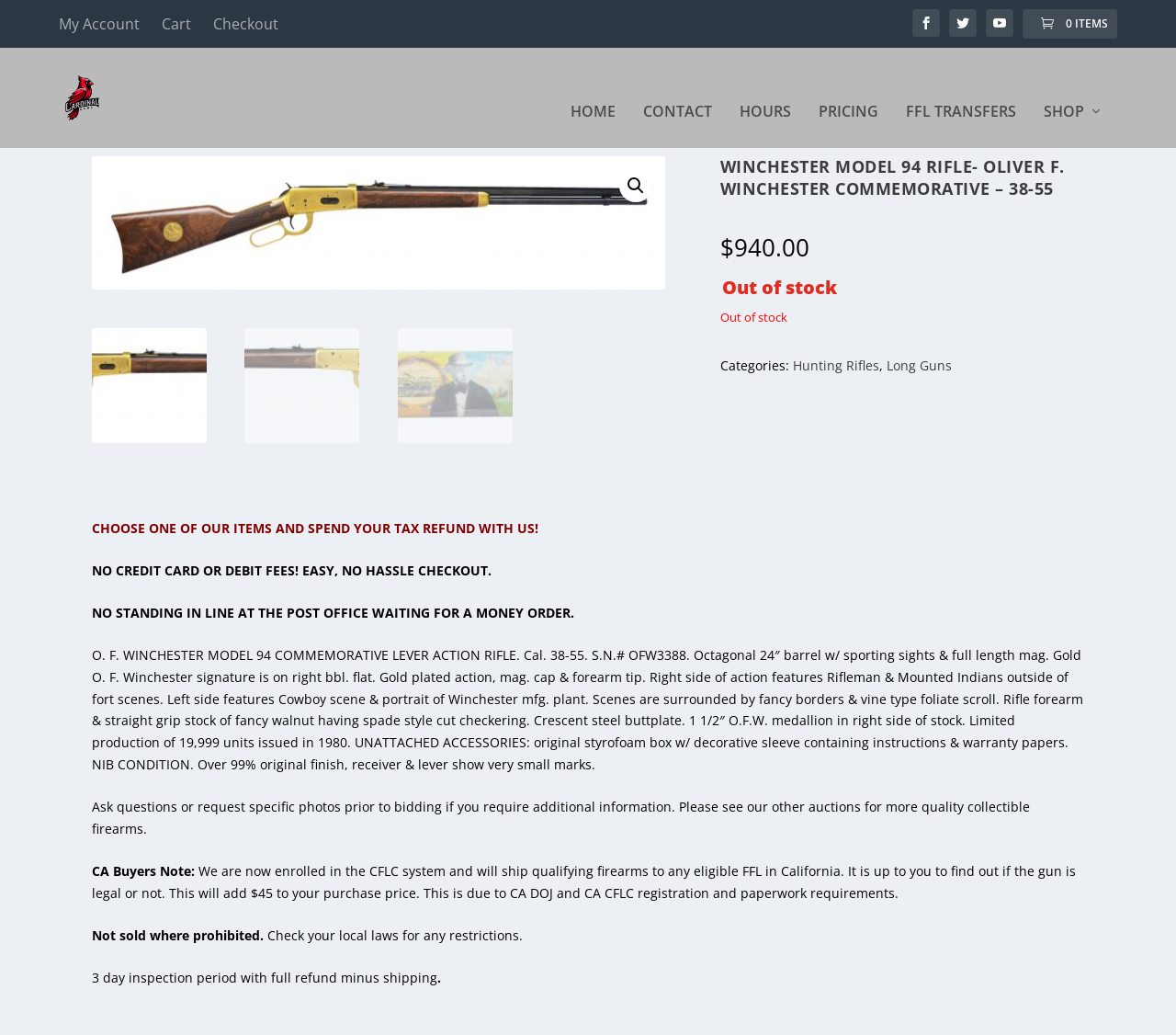What is the condition of the Winchester Model 94 Rifle?
Provide a thorough and detailed answer to the question.

I found the condition of the Winchester Model 94 Rifle by looking at the text below the price, which says 'Out of stock'.